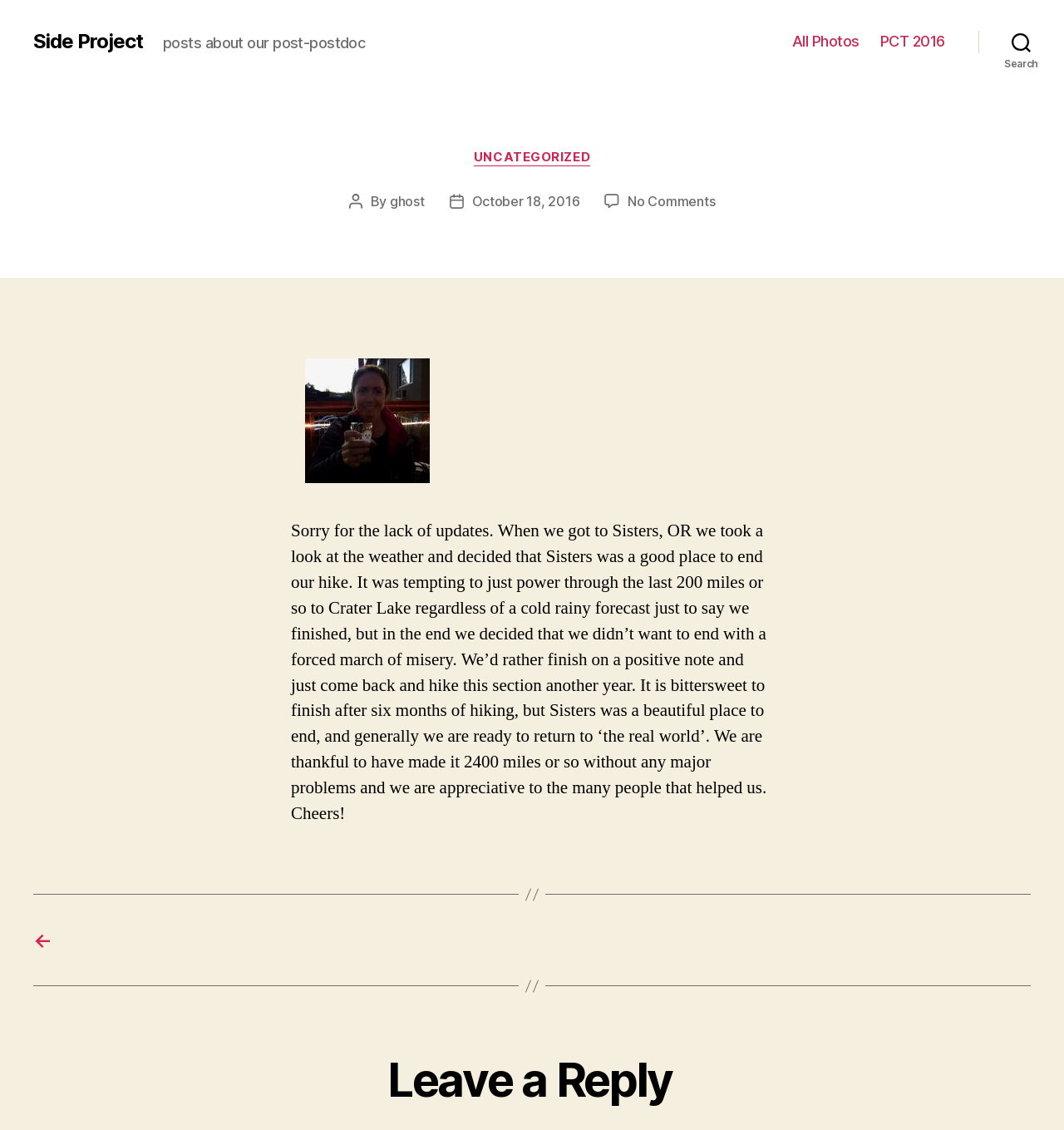Summarize the webpage with intricate details.

This webpage is titled "Side Project" and appears to be a blog post. At the top left, there is a link with the same title "Side Project". Next to it, there is a static text "posts about our post-postdoc". On the top right, there is a horizontal navigation menu with two links: "All Photos" and "PCT 2016". A search button is located at the top right corner.

Below the navigation menu, there is a section with a header that contains several elements. The header has a title "Categories" and a link "UNCATEGORIZED". It also displays information about the post author, "ghost", and the post date, "October 18, 2016". Additionally, there is a link "No Comments on" and a figure with a linked image.

The main content of the post is a long paragraph of text that discusses the authors' decision to end their hike in Sisters, OR due to bad weather. The text is quite long and describes their feelings about finishing their six-month hike.

At the bottom of the page, there is a navigation menu for the post with a link to the previous post. Below that, there is a heading "Leave a Reply" which suggests that users can leave comments on the post.